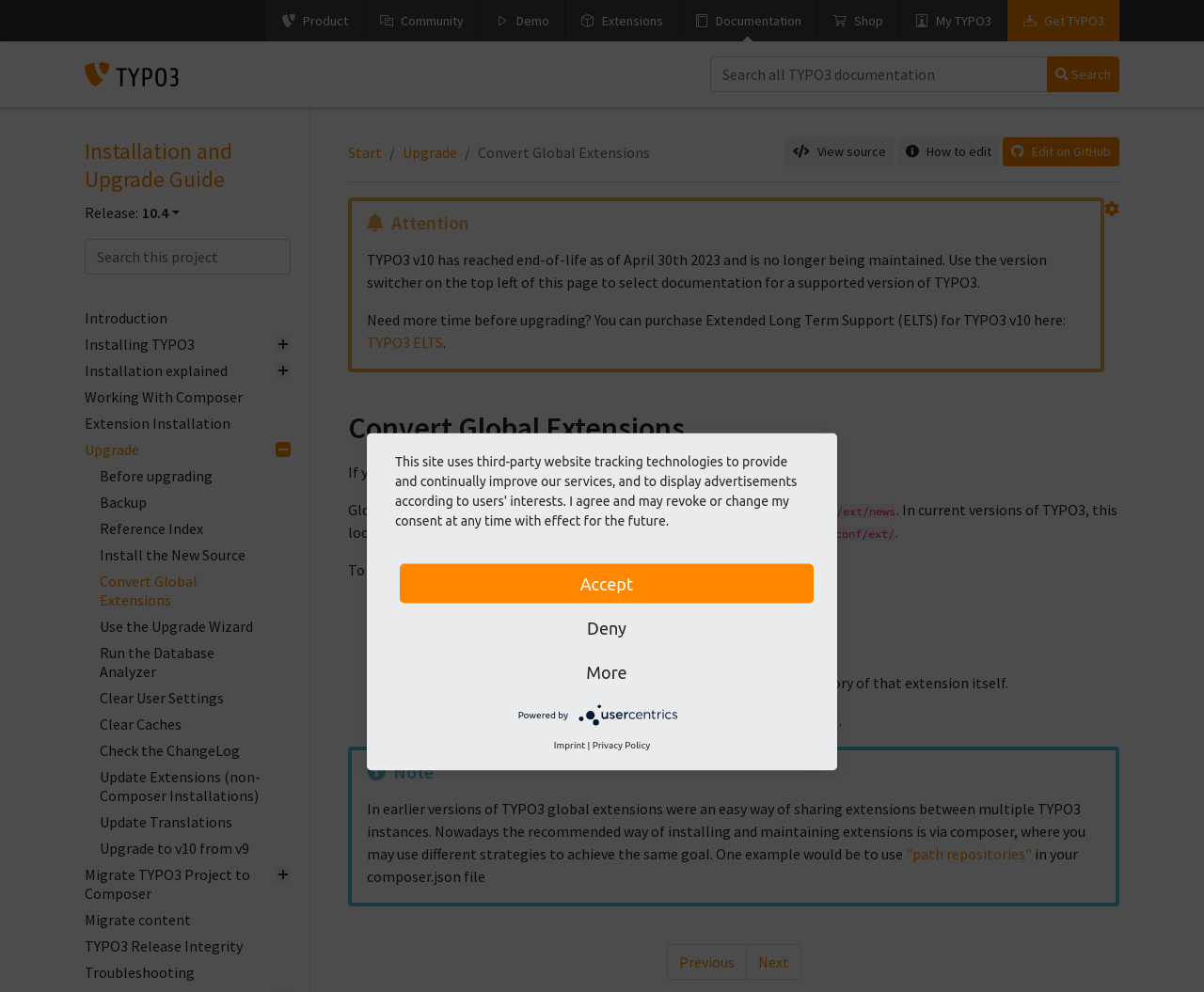Please identify the bounding box coordinates of where to click in order to follow the instruction: "Click on TYPO3 ELTS".

[0.305, 0.336, 0.368, 0.355]